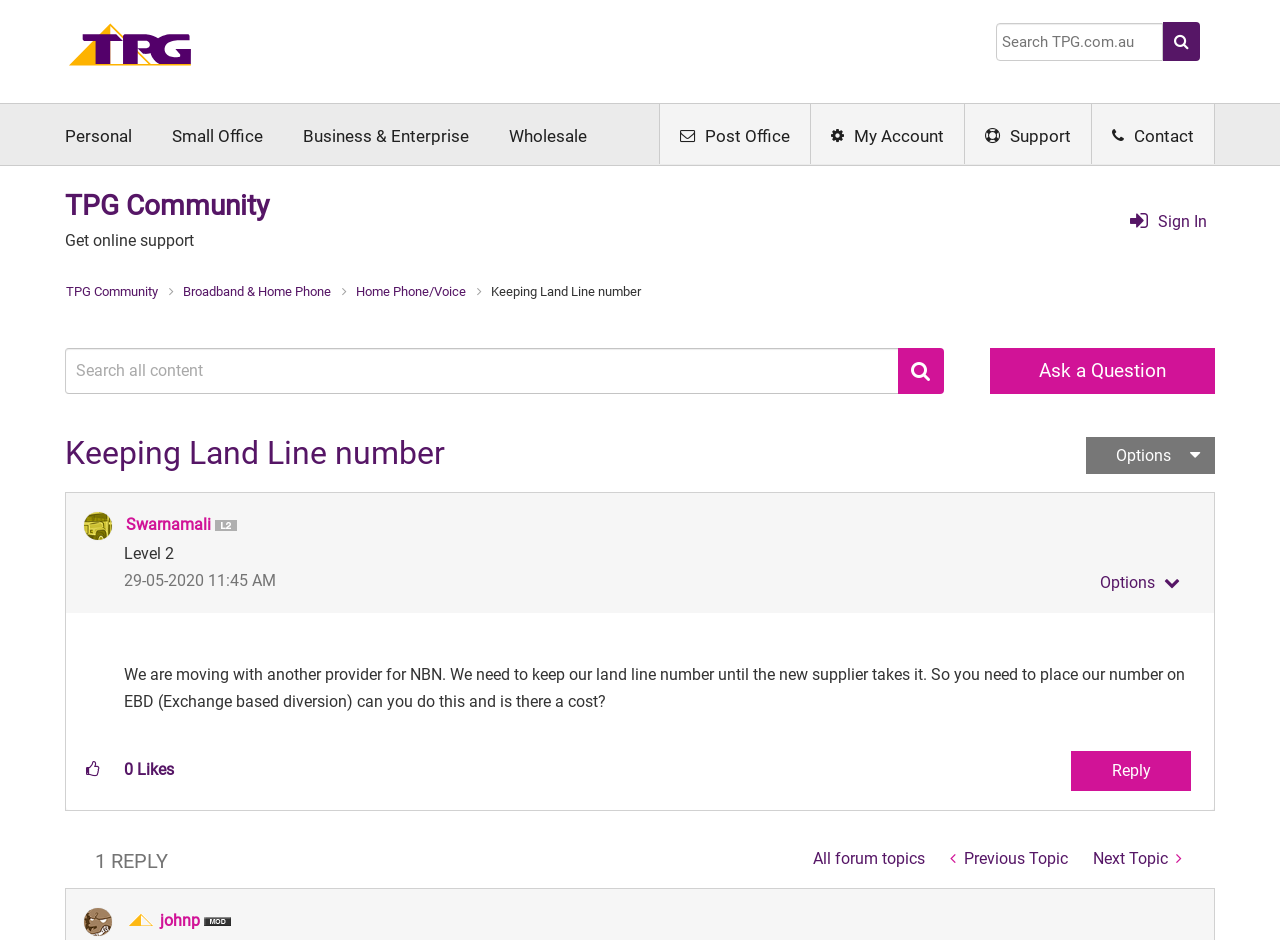Pinpoint the bounding box coordinates of the clickable area necessary to execute the following instruction: "Reply to the post". The coordinates should be given as four float numbers between 0 and 1, namely [left, top, right, bottom].

[0.837, 0.799, 0.93, 0.841]